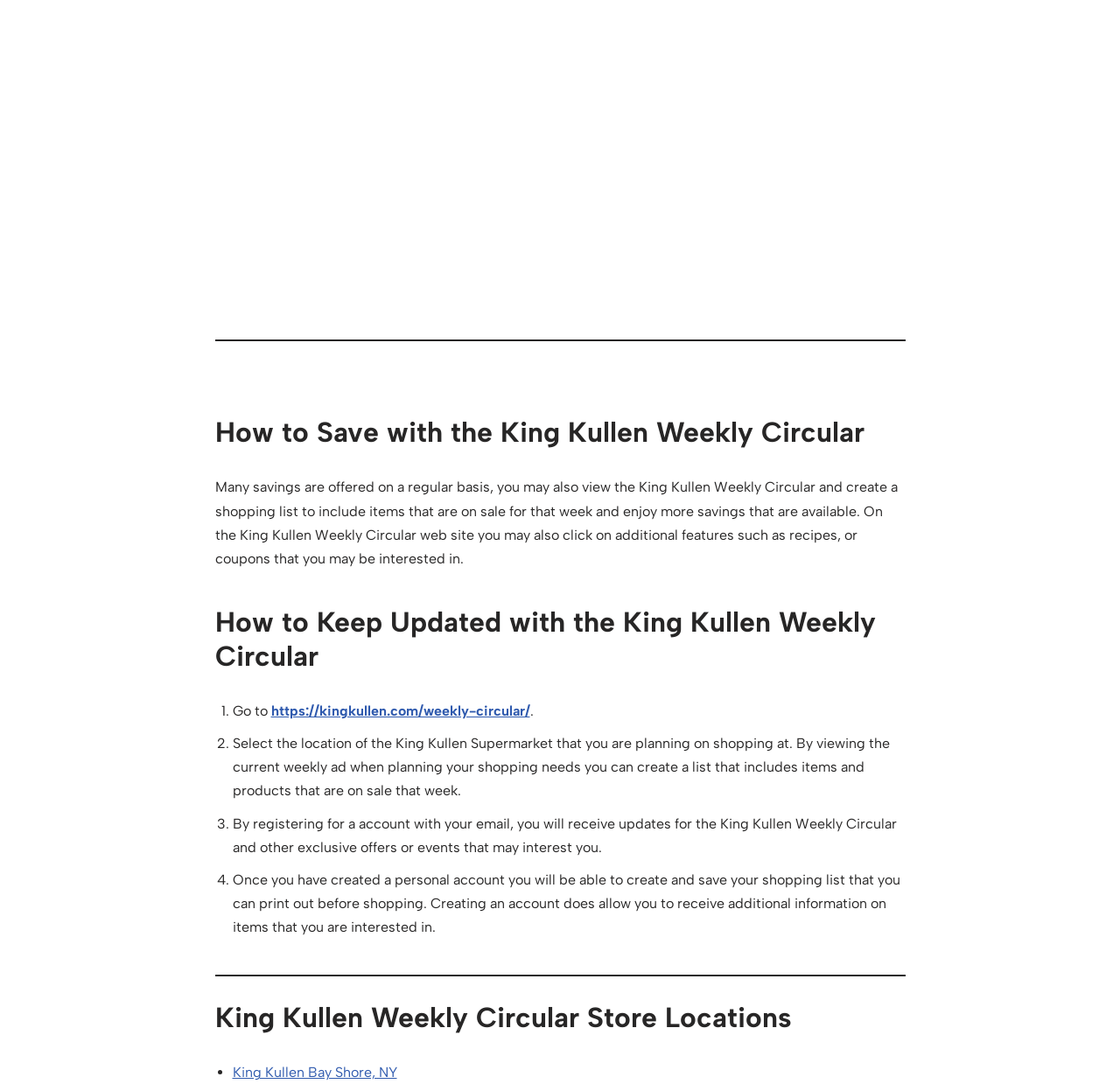Please specify the bounding box coordinates of the area that should be clicked to accomplish the following instruction: "View King Kullen Bay Shore, NY store location". The coordinates should consist of four float numbers between 0 and 1, i.e., [left, top, right, bottom].

[0.207, 0.131, 0.354, 0.146]